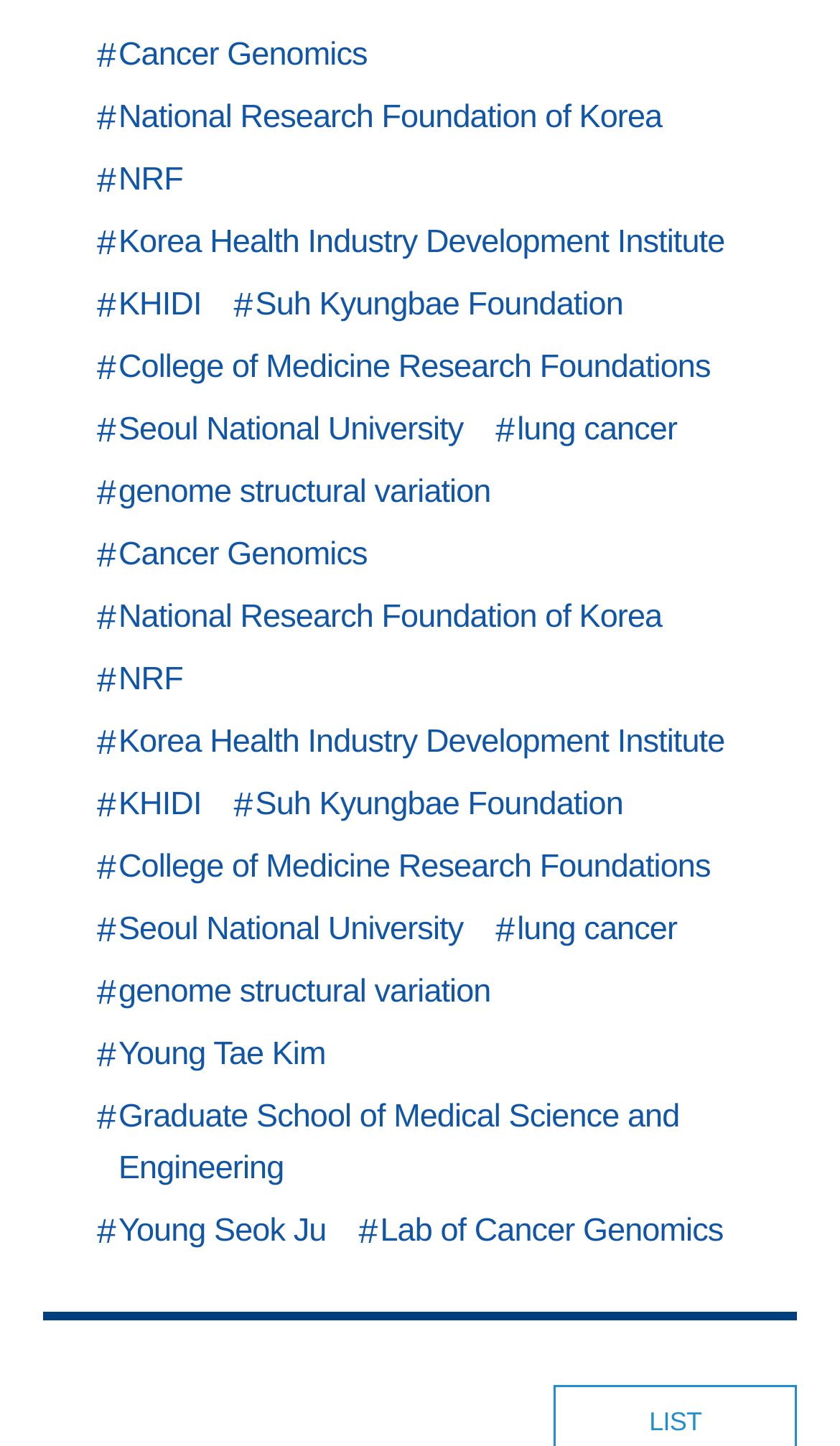Given the element description: "Leave a Comment", predict the bounding box coordinates of this UI element. The coordinates must be four float numbers between 0 and 1, given as [left, top, right, bottom].

None